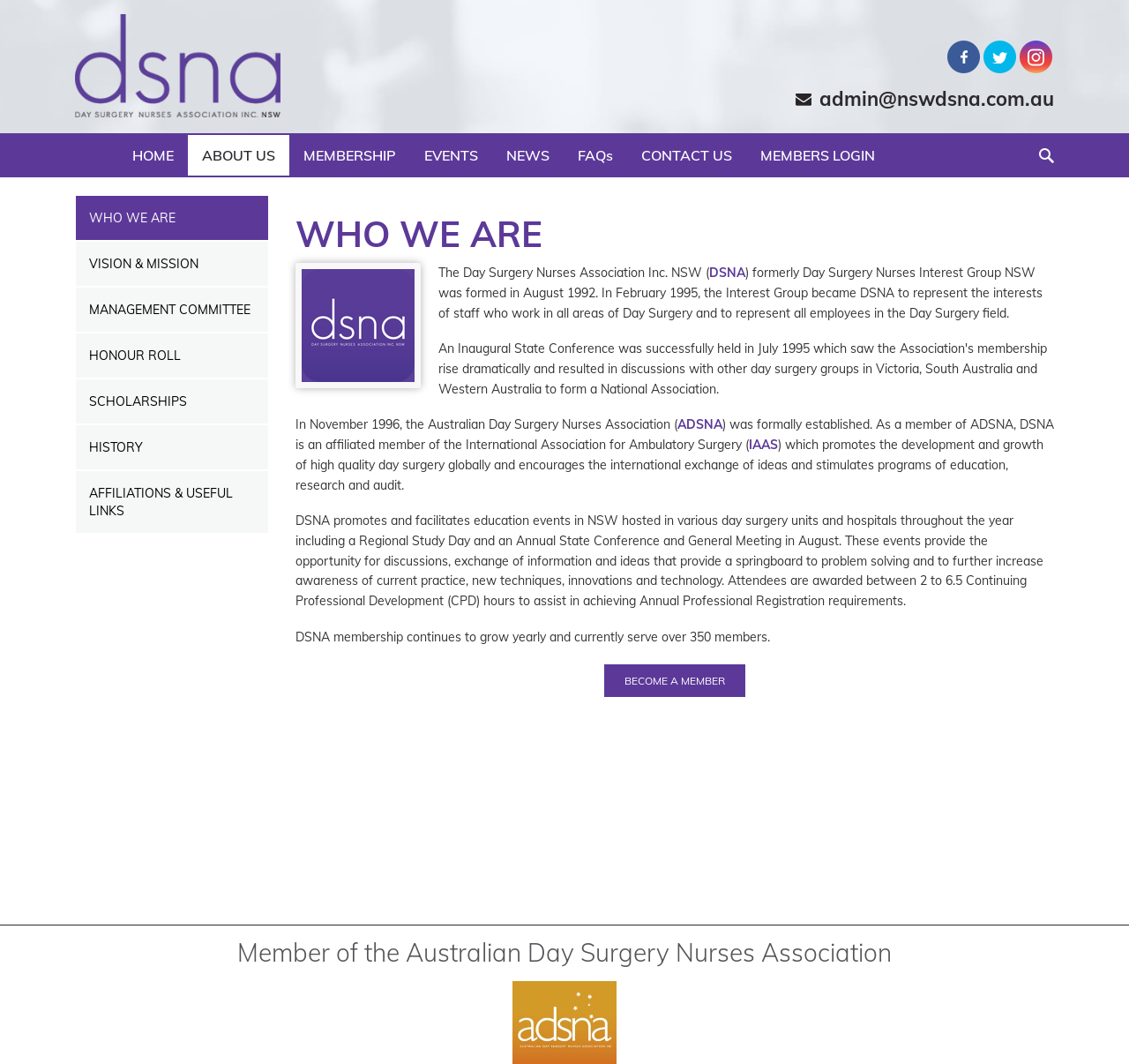What is the primary heading on this webpage?

WHO WE ARE